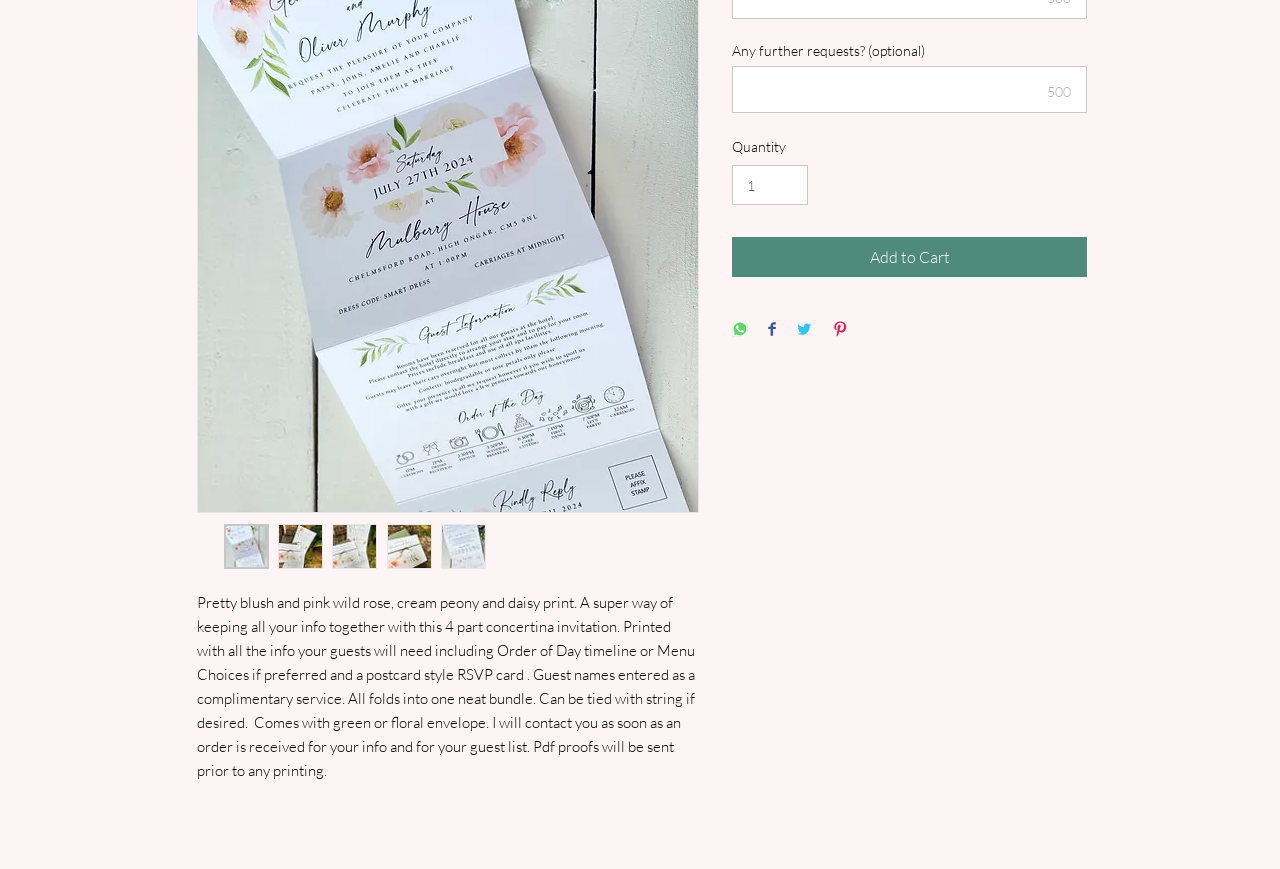Given the content of the image, can you provide a detailed answer to the question?
What is the color of the envelope?

I read the StaticText element that describes the concertina invitation and it says 'Comes with green or floral envelope.' This suggests that the color of the envelope is either green or floral.